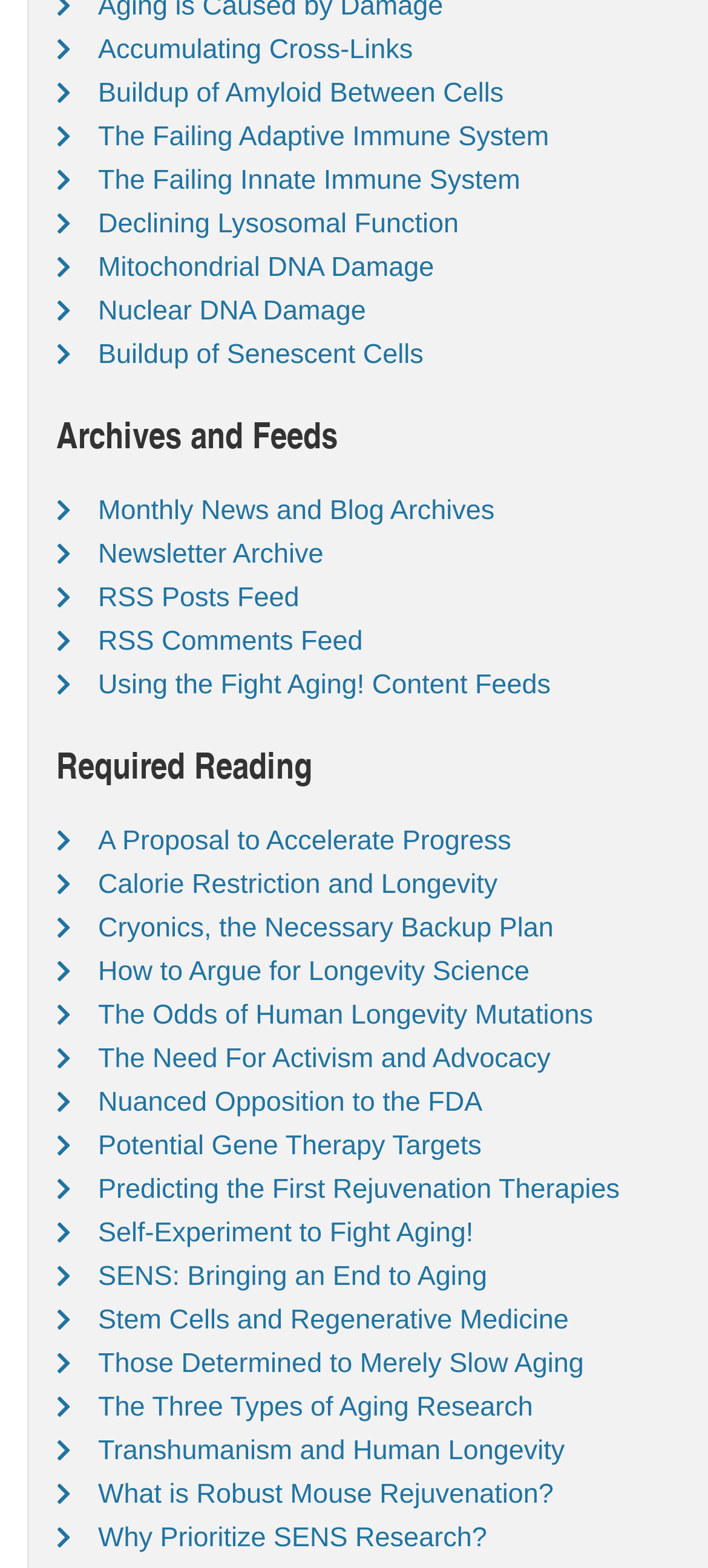Locate the coordinates of the bounding box for the clickable region that fulfills this instruction: "Learn about SENS: Bringing an End to Aging".

[0.138, 0.805, 0.688, 0.824]